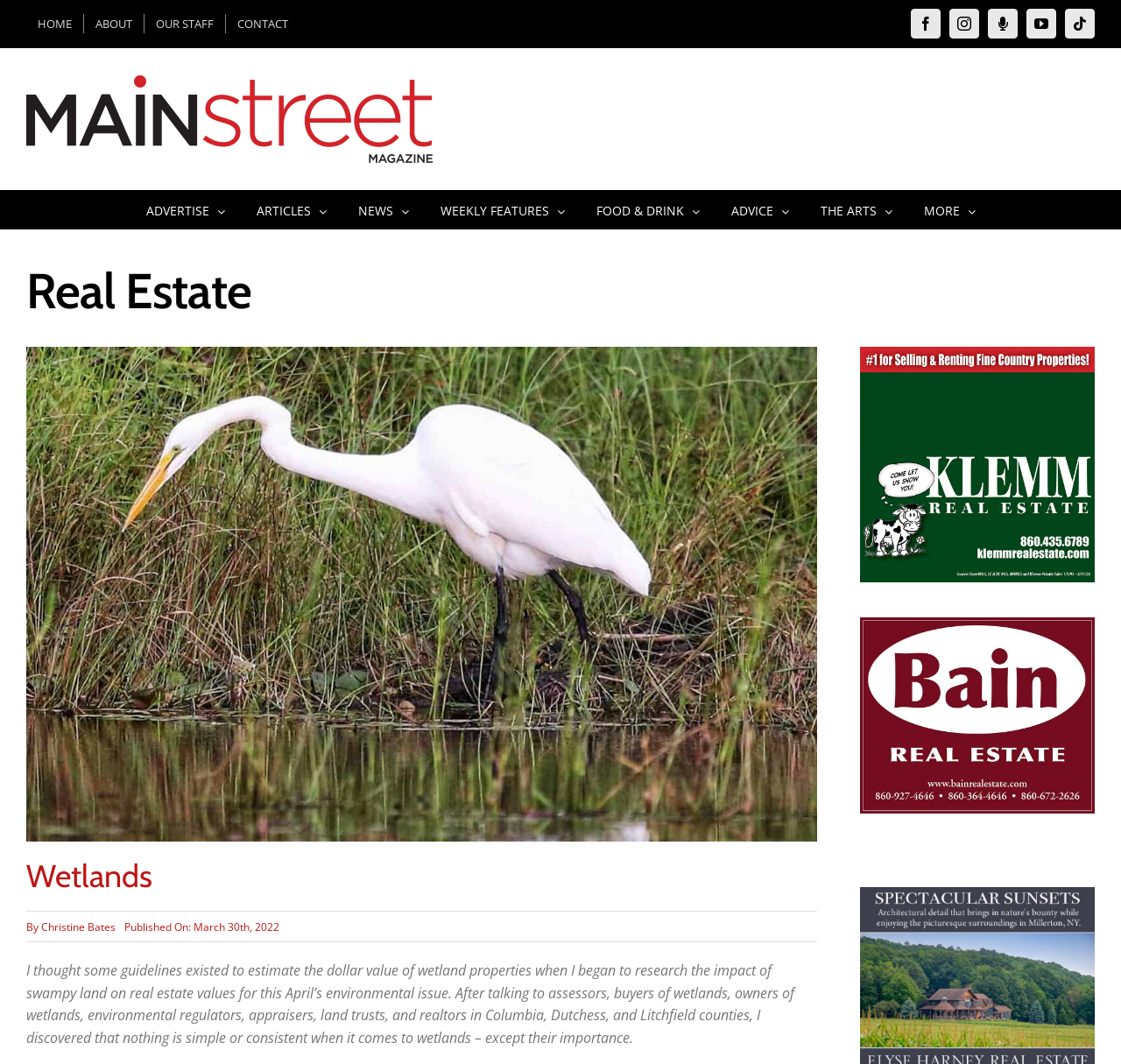Could you specify the bounding box coordinates for the clickable section to complete the following instruction: "Navigate to Home page"?

None